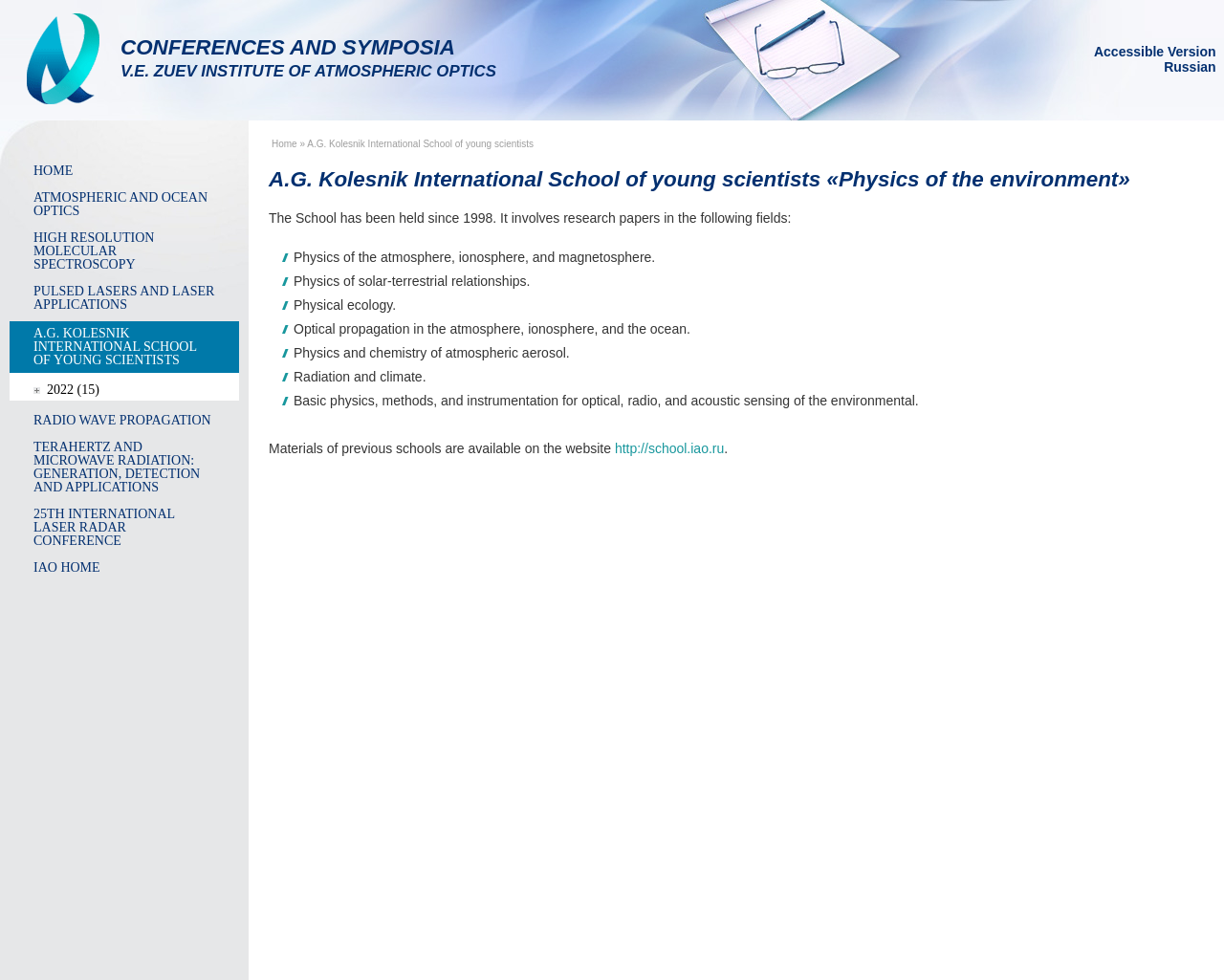Reply to the question with a single word or phrase:
What is the year of the conference mentioned?

2022